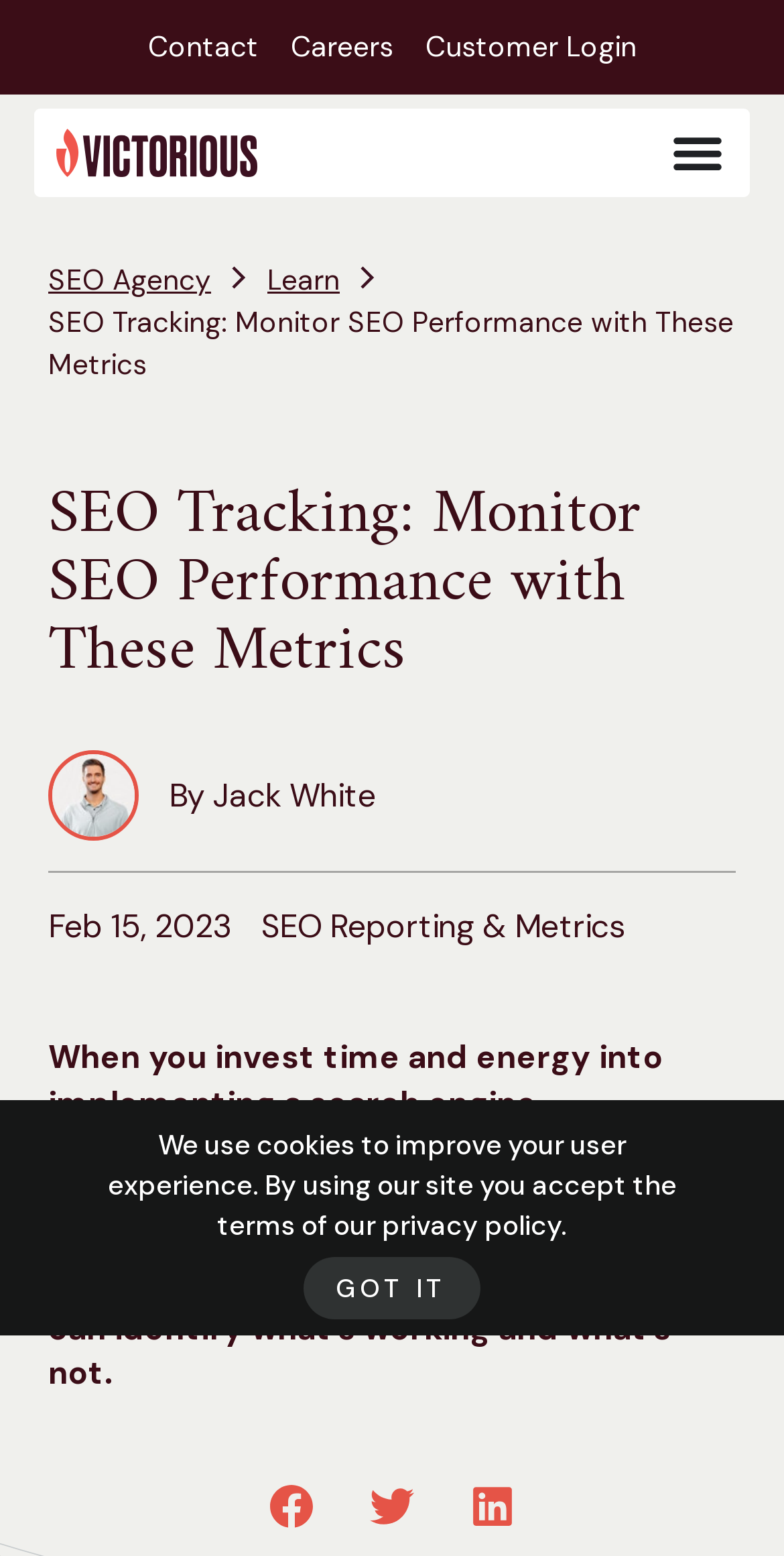Can you find and provide the title of the webpage?

SEO Tracking: Monitor SEO Performance with These Metrics